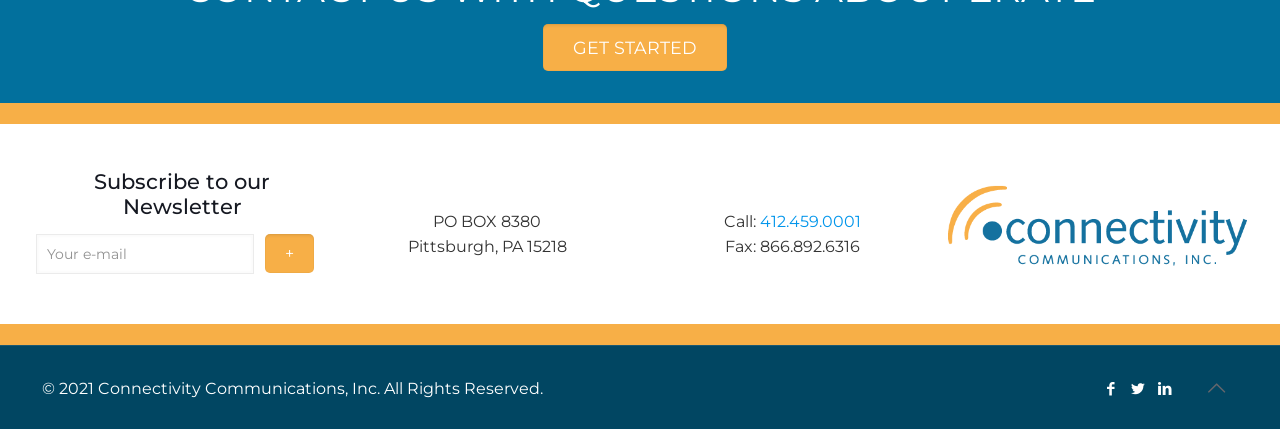Using the provided element description: "IoT System", identify the bounding box coordinates. The coordinates should be four floats between 0 and 1 in the order [left, top, right, bottom].

None